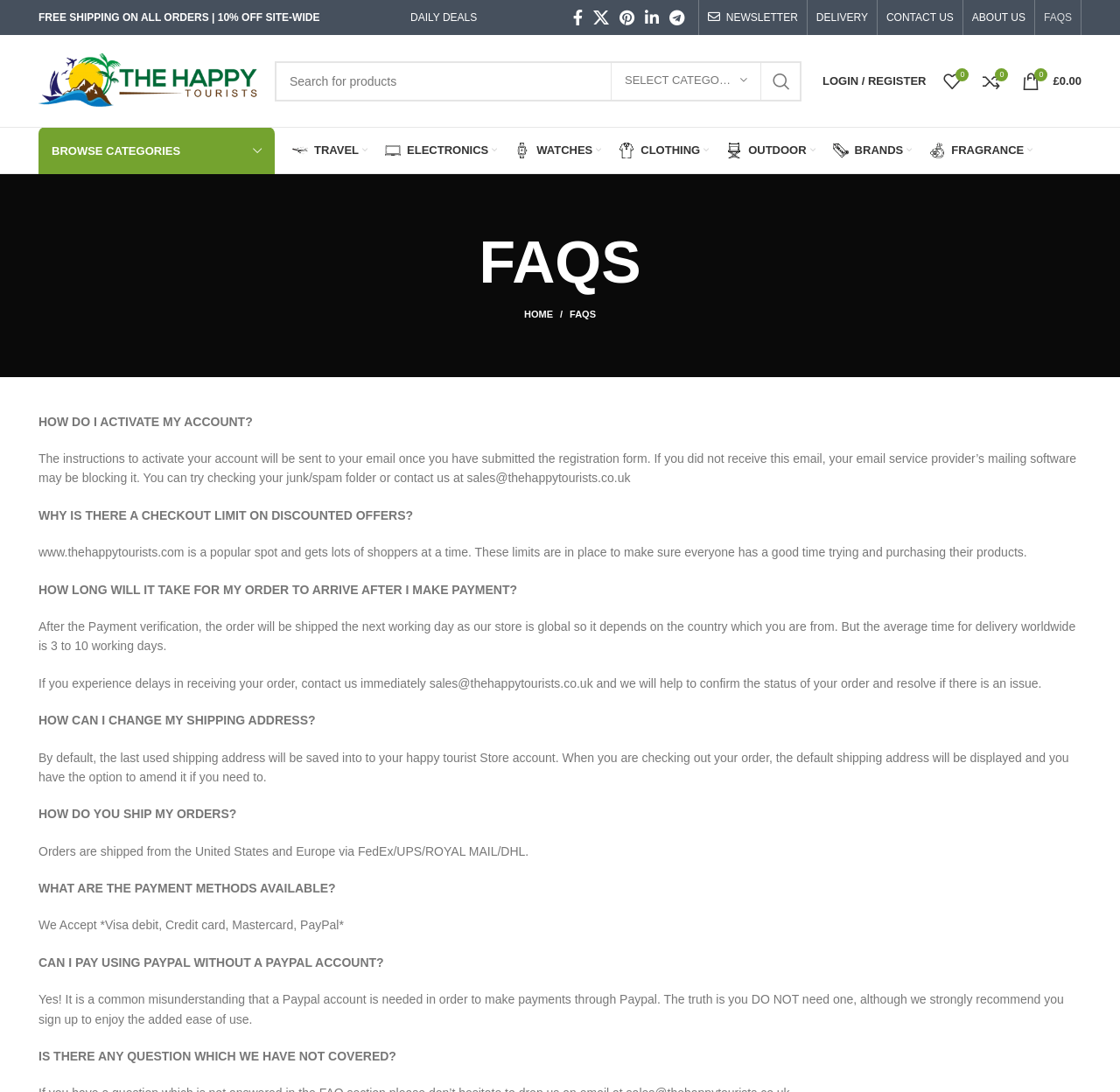Respond concisely with one word or phrase to the following query:
How many FAQ questions are there?

10